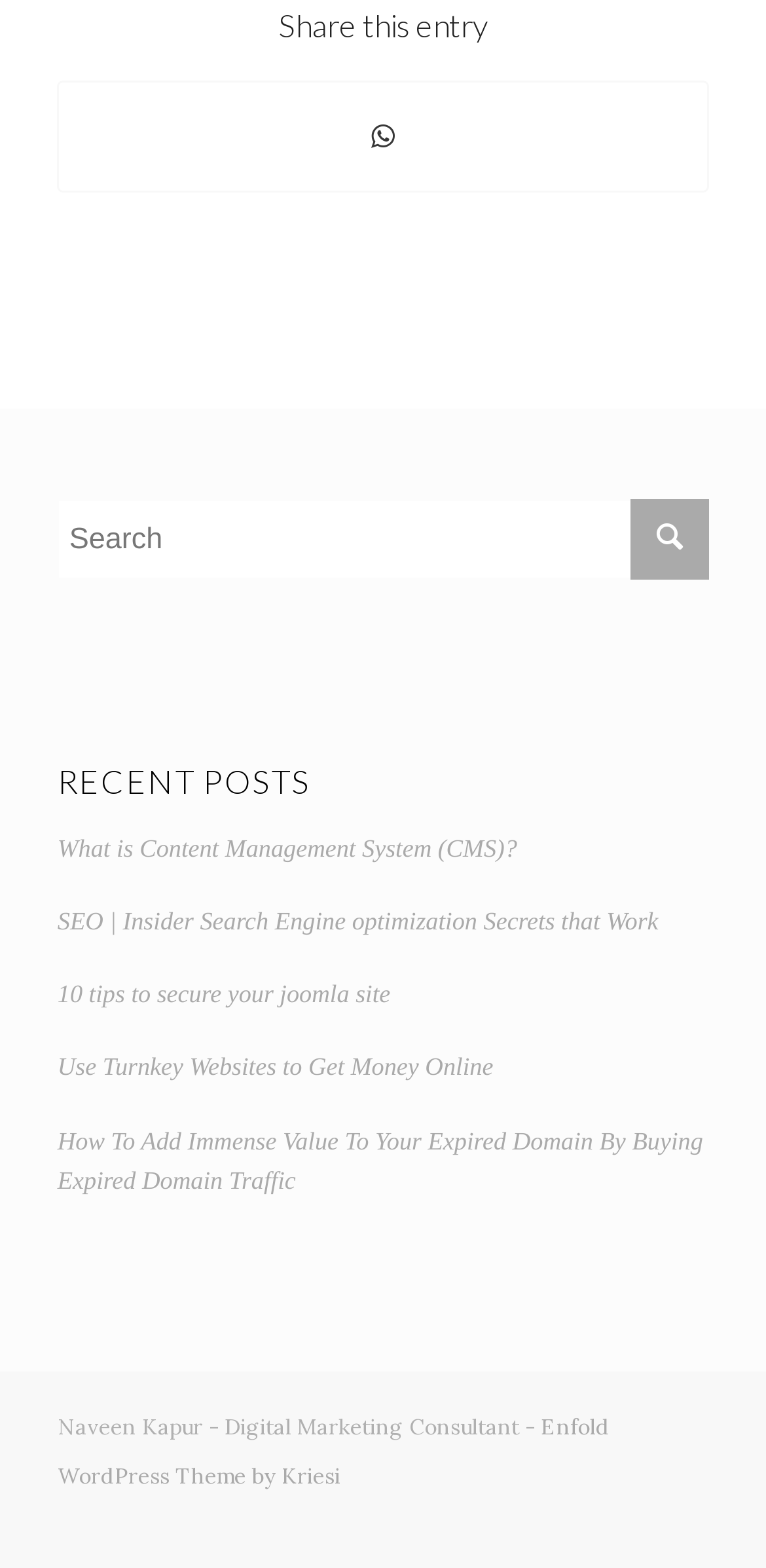Please locate the bounding box coordinates for the element that should be clicked to achieve the following instruction: "Explore Enfold WordPress Theme". Ensure the coordinates are given as four float numbers between 0 and 1, i.e., [left, top, right, bottom].

[0.075, 0.901, 0.796, 0.949]